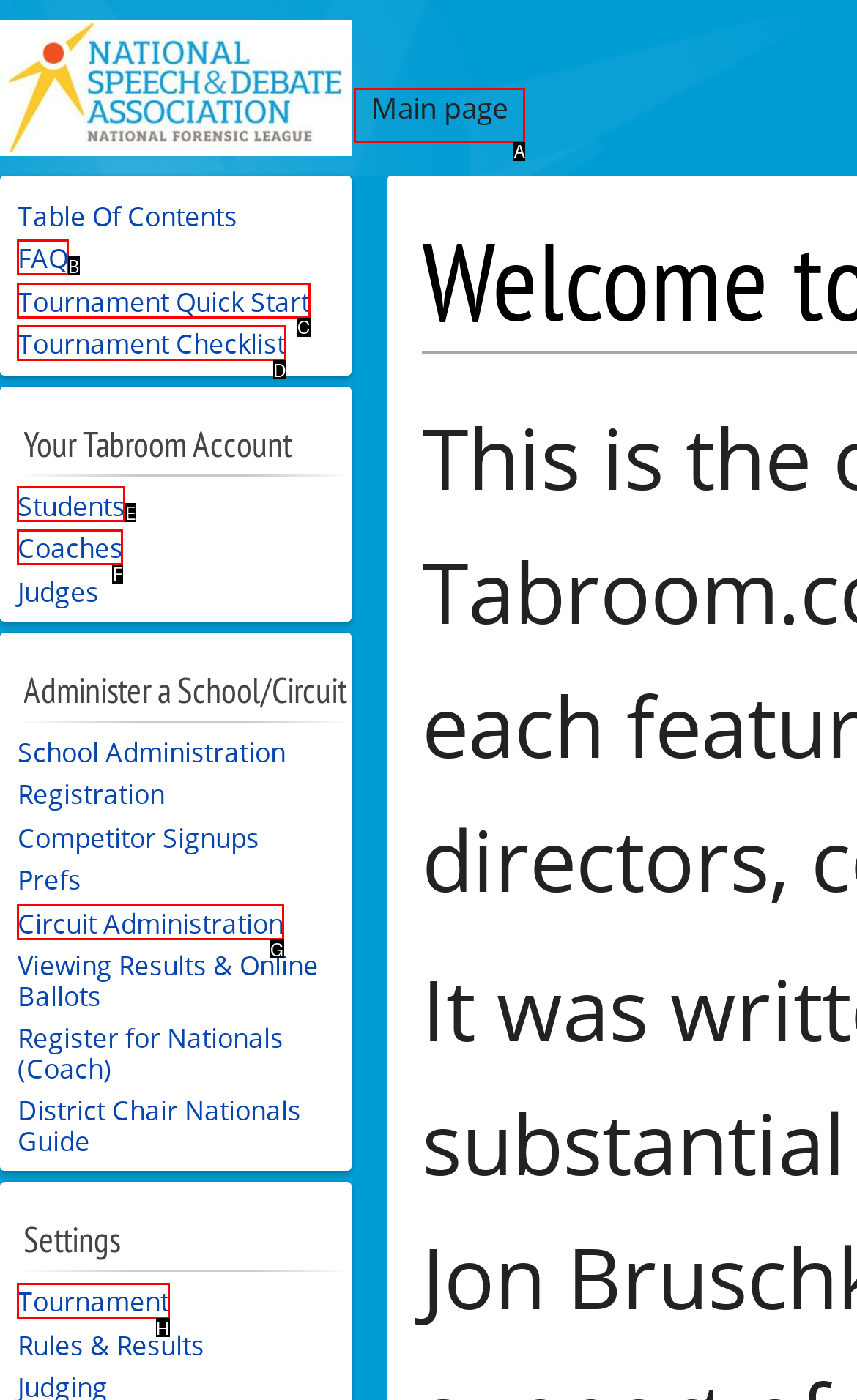Select the letter from the given choices that aligns best with the description: Students. Reply with the specific letter only.

E